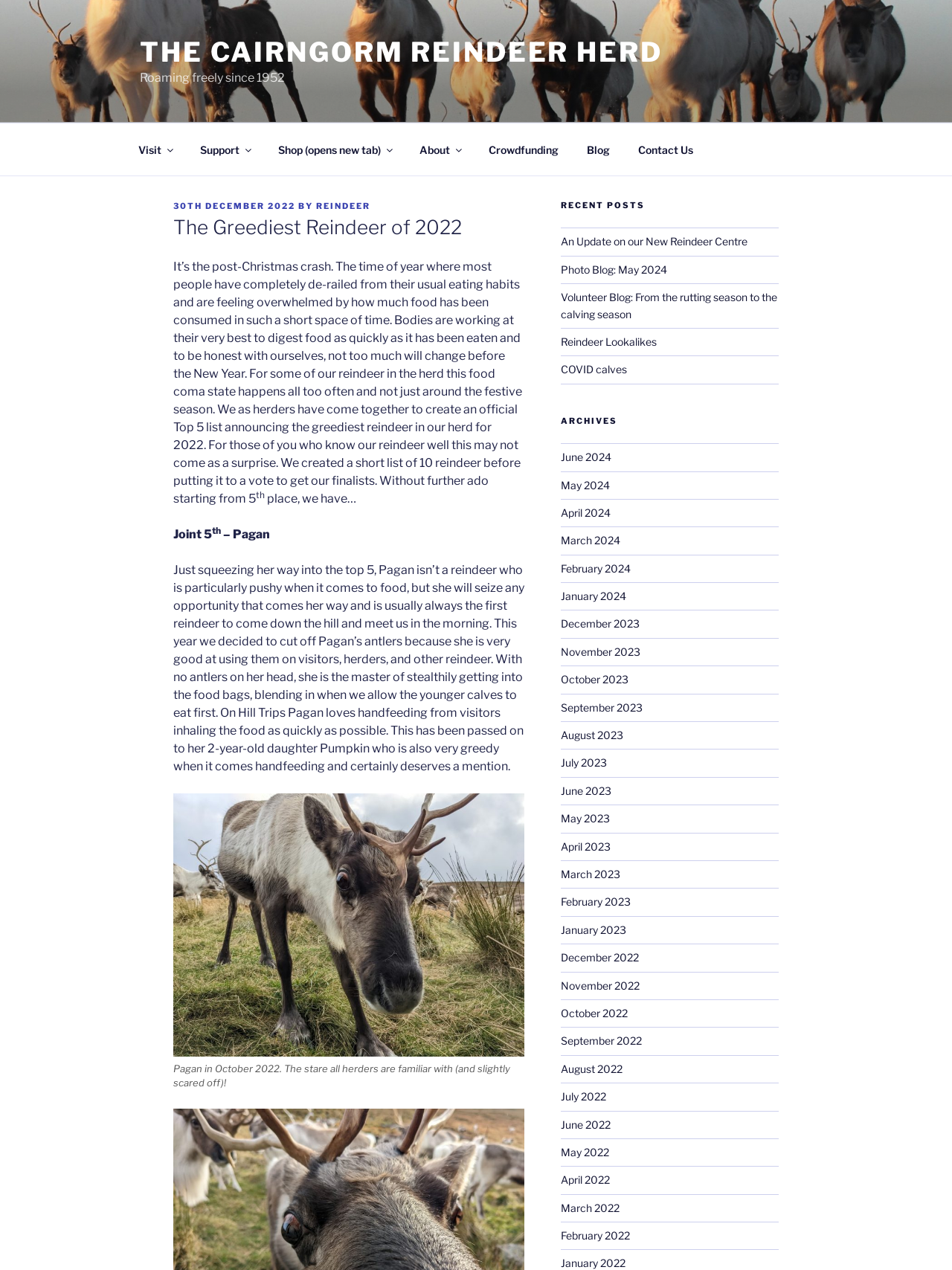Locate the bounding box coordinates of the element that should be clicked to execute the following instruction: "View the photo of Pagan in October 2022".

[0.182, 0.625, 0.551, 0.859]